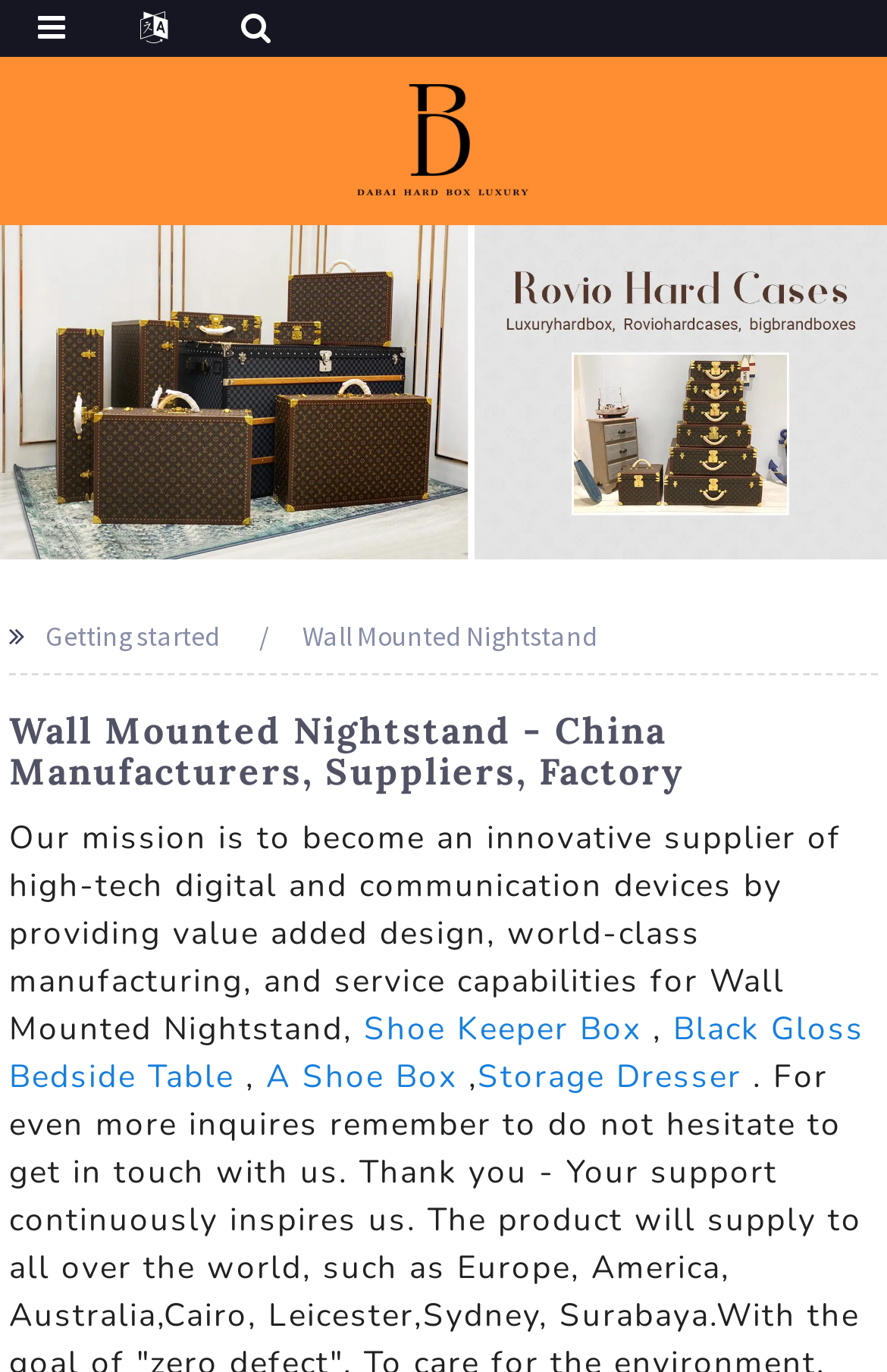Provide the bounding box coordinates of the UI element that matches the description: "Print".

None